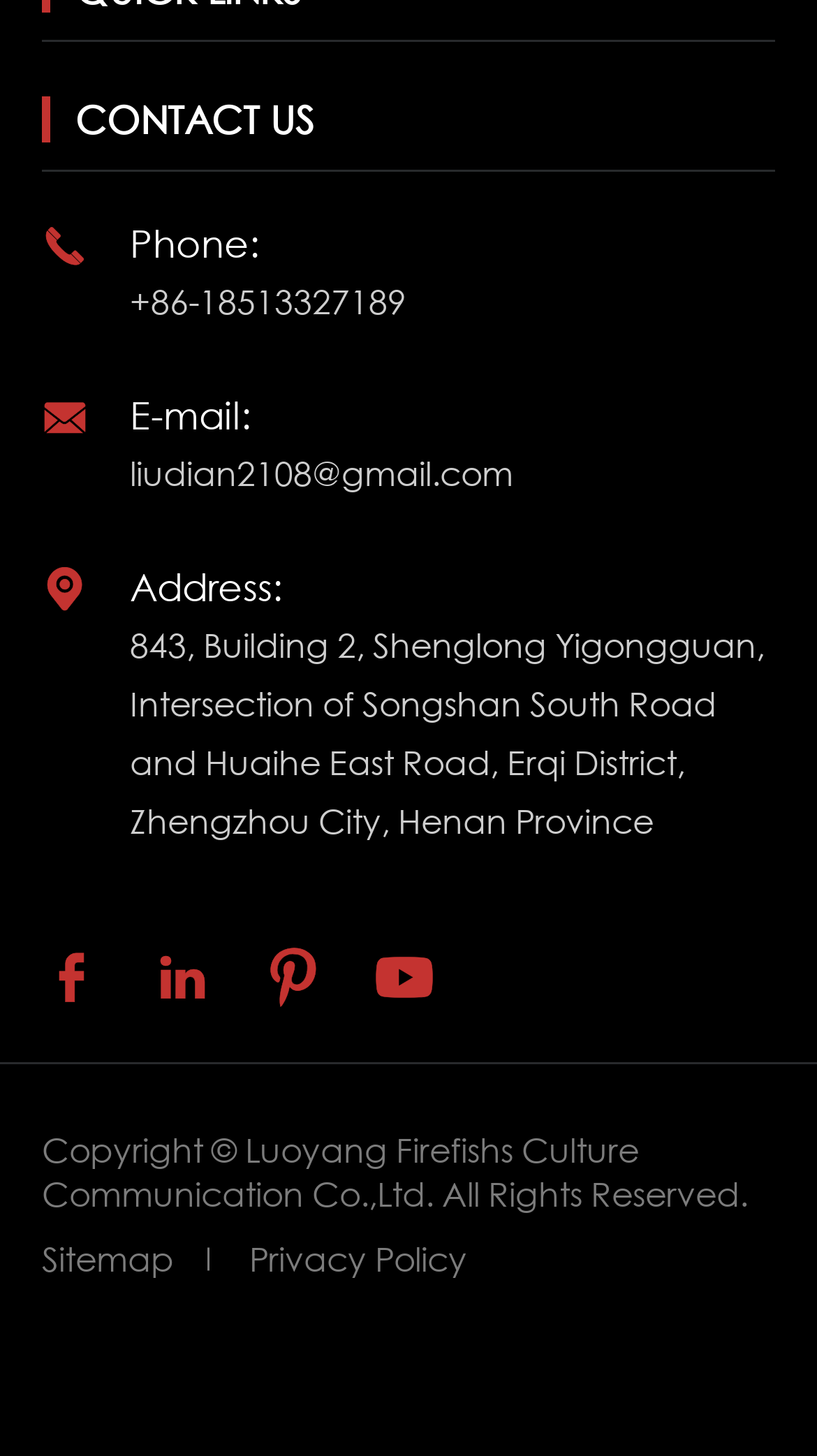Locate the bounding box coordinates of the item that should be clicked to fulfill the instruction: "Visit the Antora content repository outline".

None